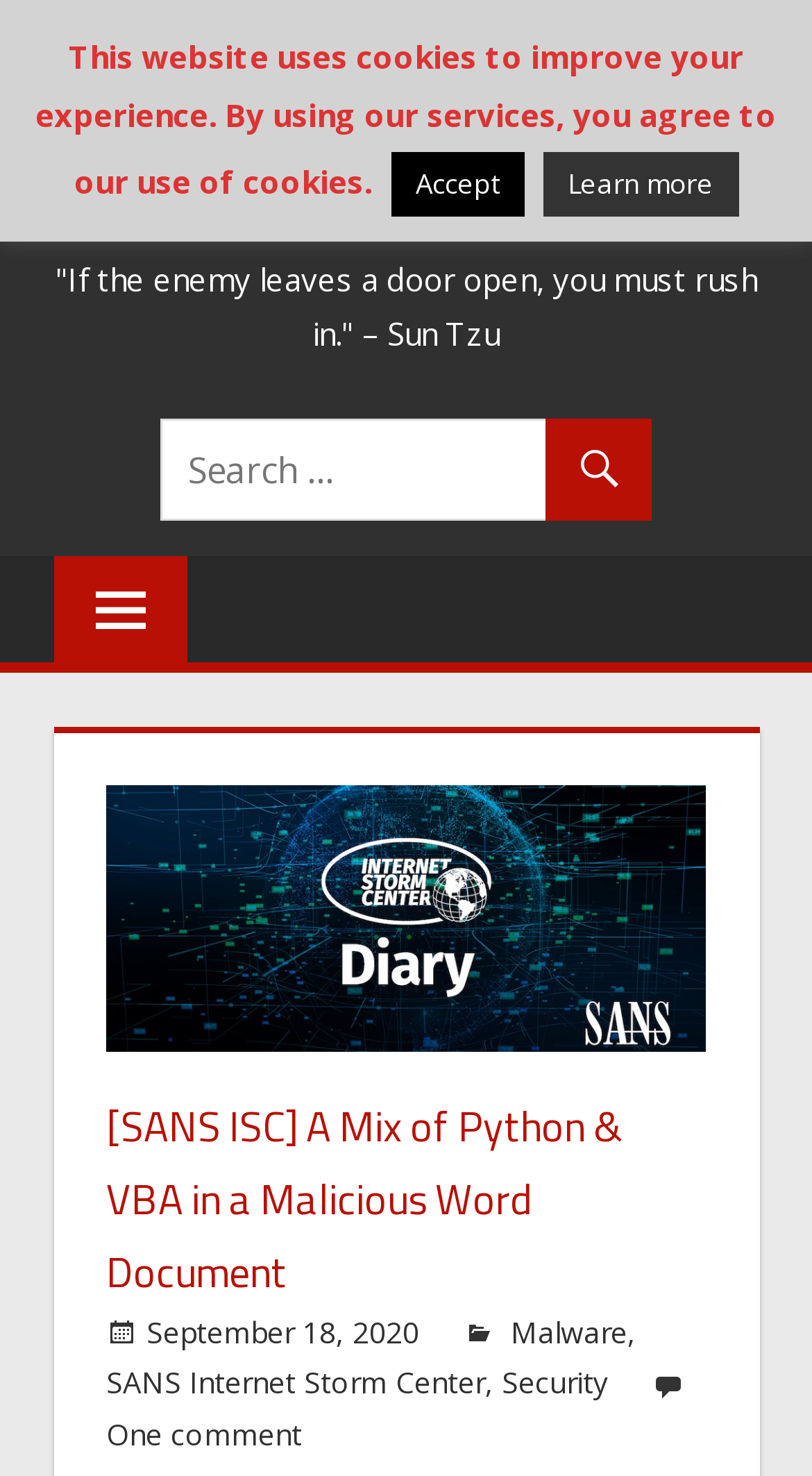Given the webpage screenshot and the description, determine the bounding box coordinates (top-left x, top-left y, bottom-right x, bottom-right y) that define the location of the UI element matching this description: Get a Quote

None